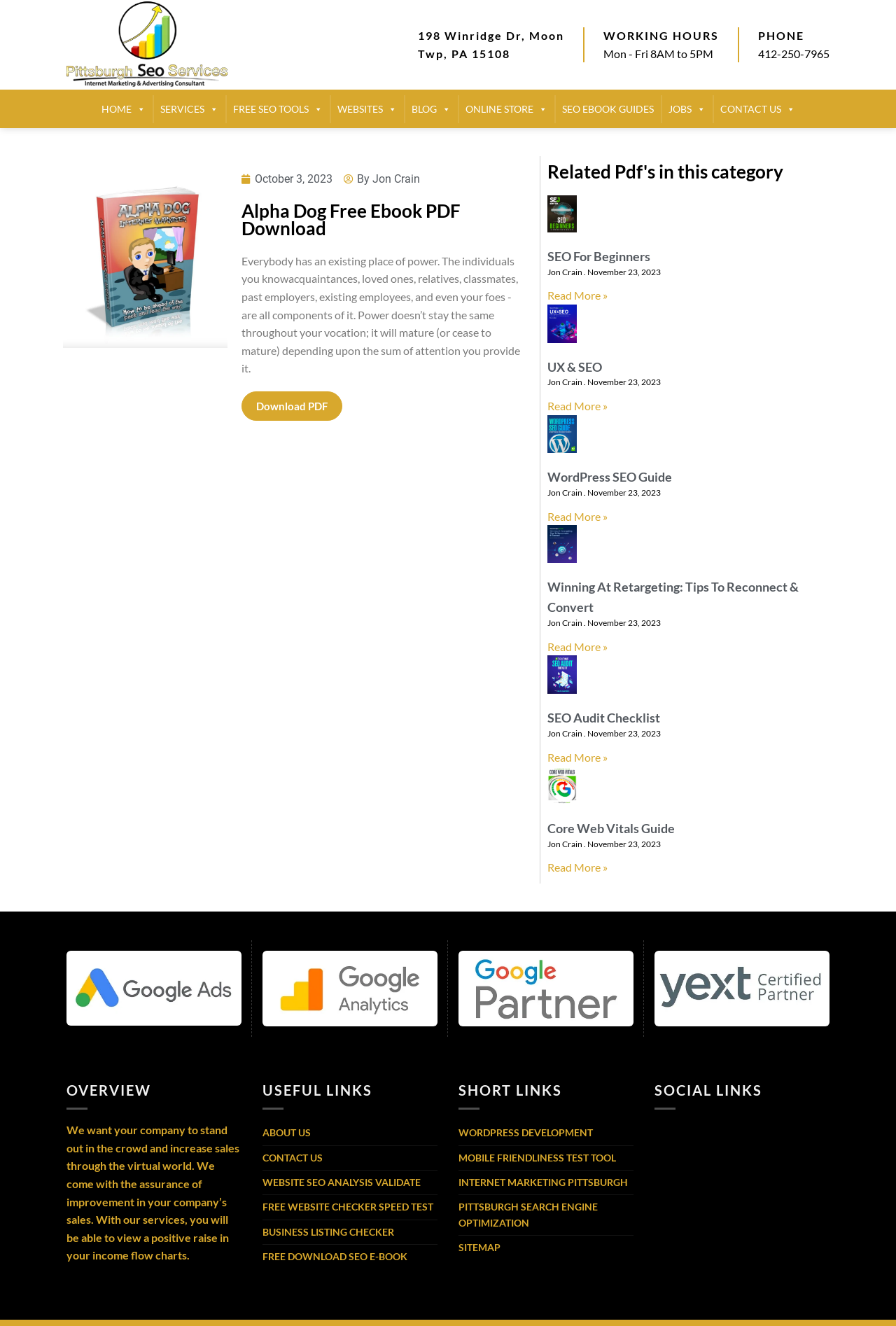Determine the bounding box coordinates of the clickable area required to perform the following instruction: "Check out the SEO EBOOK GUIDES". The coordinates should be represented as four float numbers between 0 and 1: [left, top, right, bottom].

[0.619, 0.072, 0.737, 0.093]